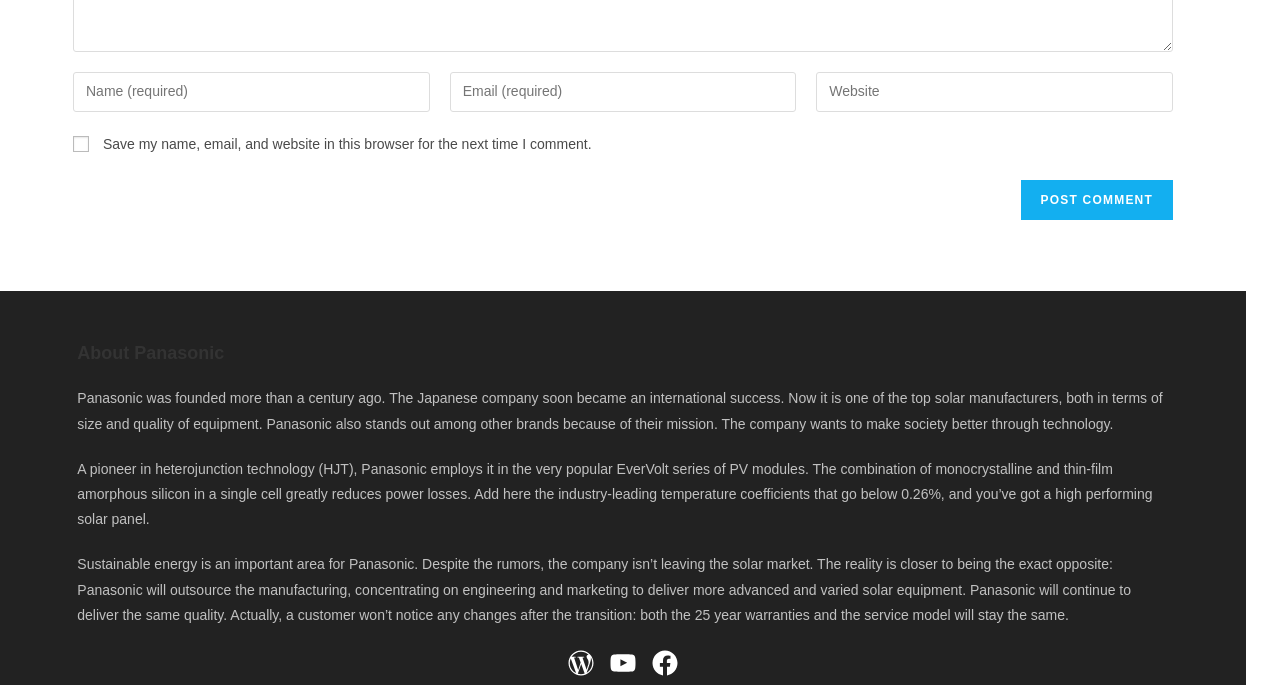What is the button used for?
Offer a detailed and full explanation in response to the question.

The button is labeled as 'Post Comment' and is located below the textboxes and checkbox. This suggests that clicking the button will submit the user's comment.